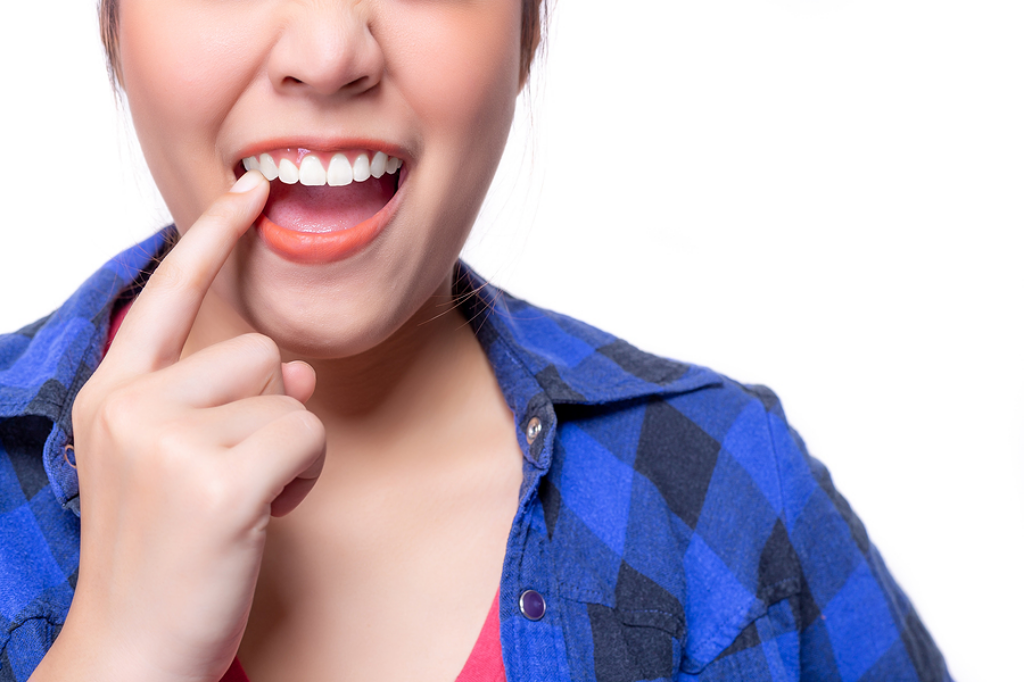Analyze the image and describe all key details you can observe.

The image features a young woman smiling broadly, showcasing her bright, healthy teeth. She appears to be pointing towards her gums, indicating a focus on oral health. Dressed in a blue and black plaid shirt over a red top, she conveys a sense of casual confidence. The clean, white background enhances the clarity of her expression, emphasizing the importance of dental hygiene. This aligns with a broader message regarding soft tissue management and the significance of periodontal health, as highlighted in the context surrounding the image. Periodontal disease, affecting many adults, underscores the need for awareness and proactive care in maintaining oral health.